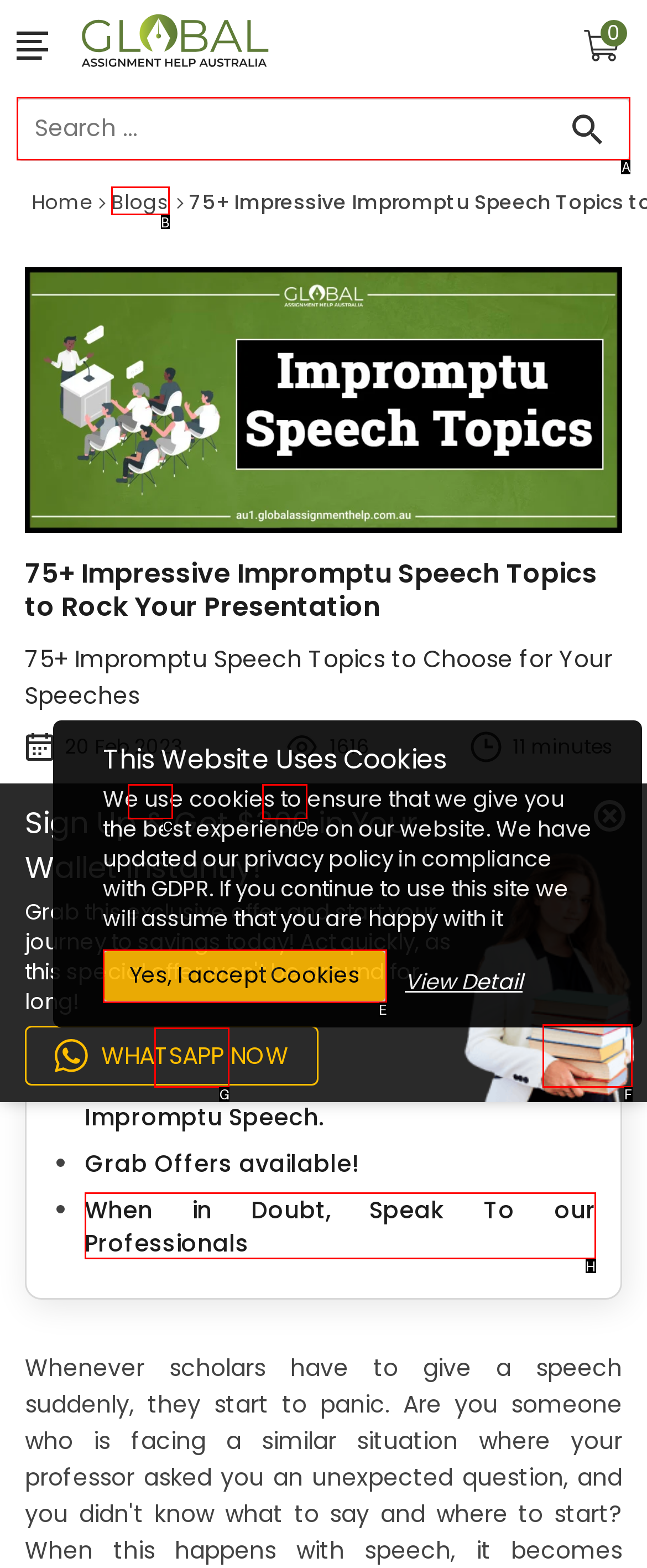Which UI element's letter should be clicked to achieve the task: Click on the link to read about revealing the six big losses in lean manufacturing
Provide the letter of the correct choice directly.

None